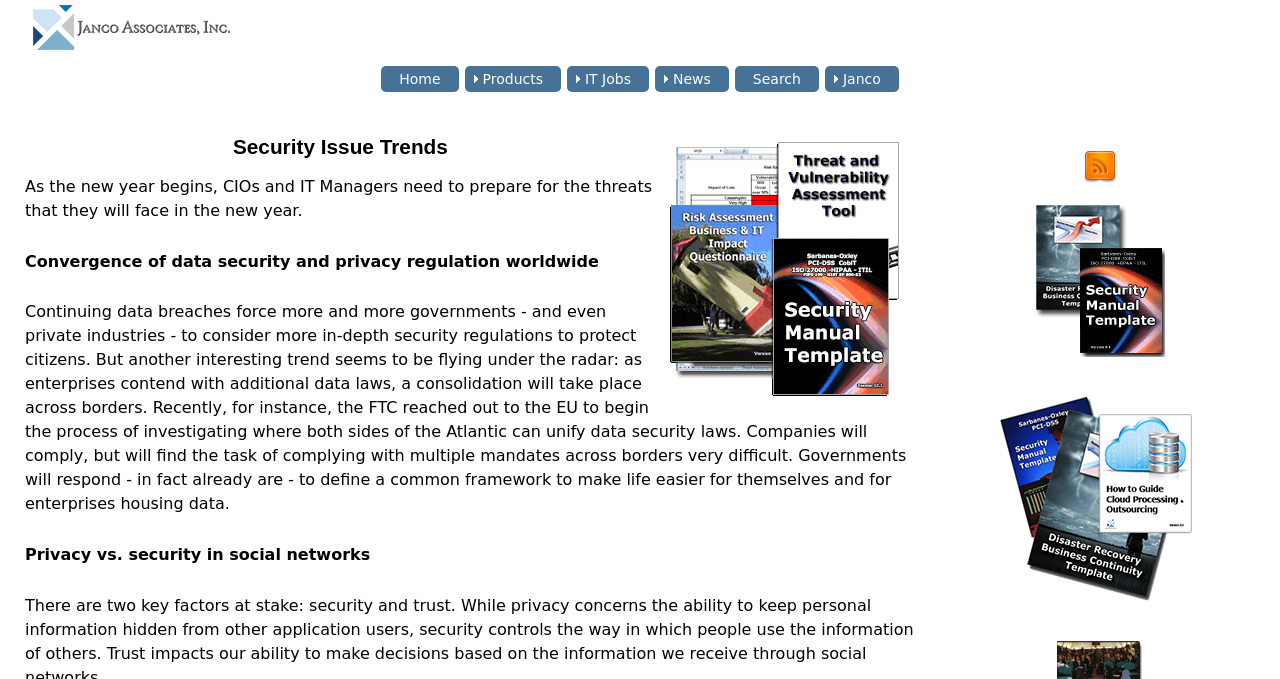What is the purpose of the menu item 'Search'?
Look at the image and construct a detailed response to the question.

The menu item 'Search' is located in the navigation menu, and its purpose is to allow users to search for specific content within the website.